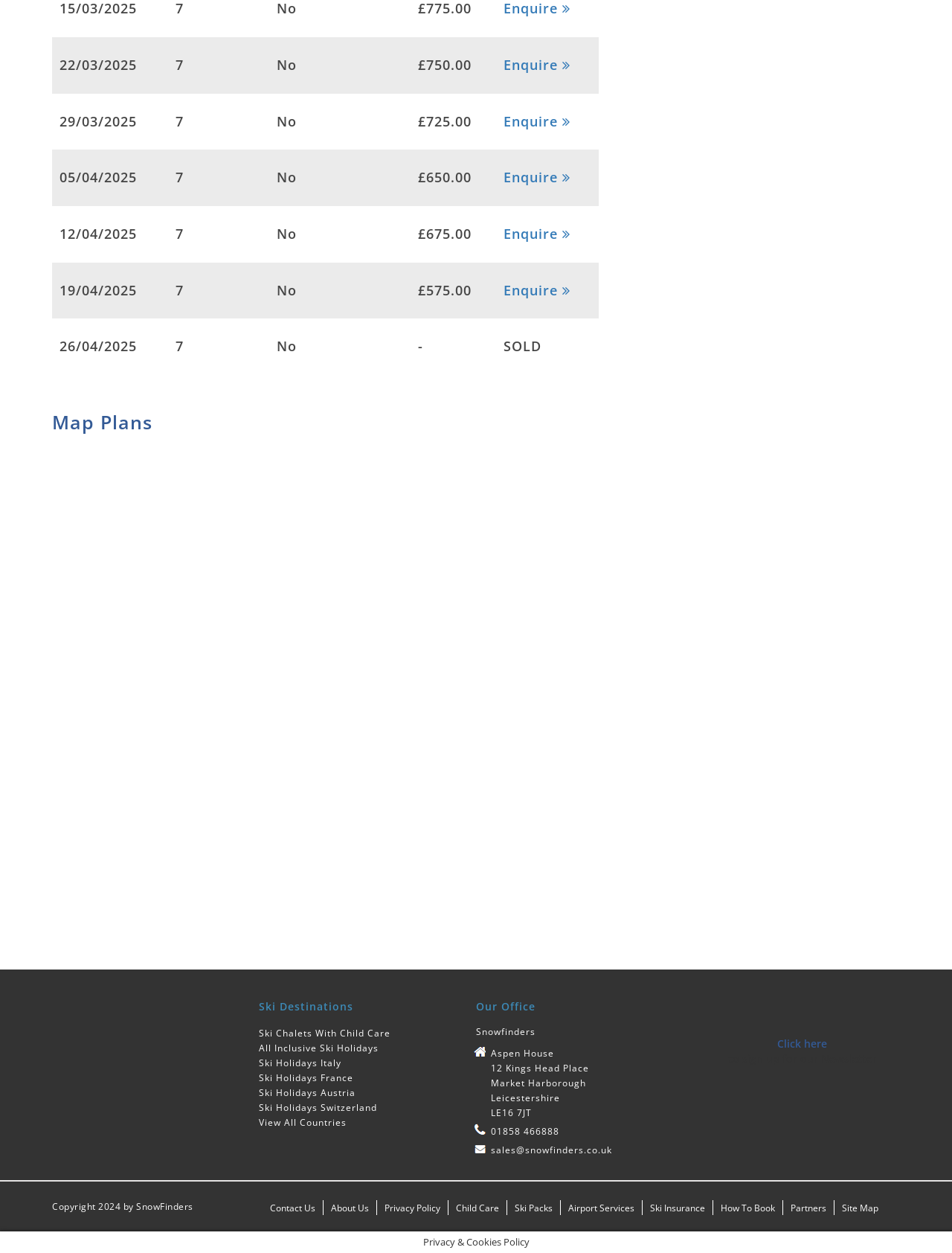Determine the bounding box coordinates for the area that should be clicked to carry out the following instruction: "Click Ski Destinations".

[0.271, 0.797, 0.5, 0.809]